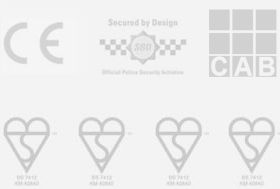Depict the image with a detailed narrative.

The image displays a series of accreditation logos and symbols, emphasizing the quality and security of the products offered by Amberley Doors and Windows. Prominently featured are the CE mark and the "Secured by Design" badge, indicating compliance with safety and security standards. The image also includes additional logos, likely relating to quality assurance and industry compliance, such as the CAB (Council for Aluminium in Building) logo. These symbols collectively reinforce the company's commitment to providing reliable and secure aluminium windows and doors, suitable for both modern and heritage applications.